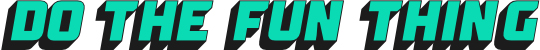Describe all the elements visible in the image meticulously.

The image titled "HMC Levin Suzuki" showcases a prominent Suzuki dealership. The backdrop is designed to reflect a professional yet inviting atmosphere. This image is part of a section on the website that provides valuable information regarding Suzuki vehicles, including inquiries about petrol types, spare tyres, and radio language settings, helping potential customers easily navigate their vehicle-related questions. The dealership is located in Levin, New Zealand, with a focus on customer service and engagement, encouraging visitors to contact their technical team or explore purchasing options. The overall design emphasizes accessibility for users seeking assistance in their Suzuki ownership experience.